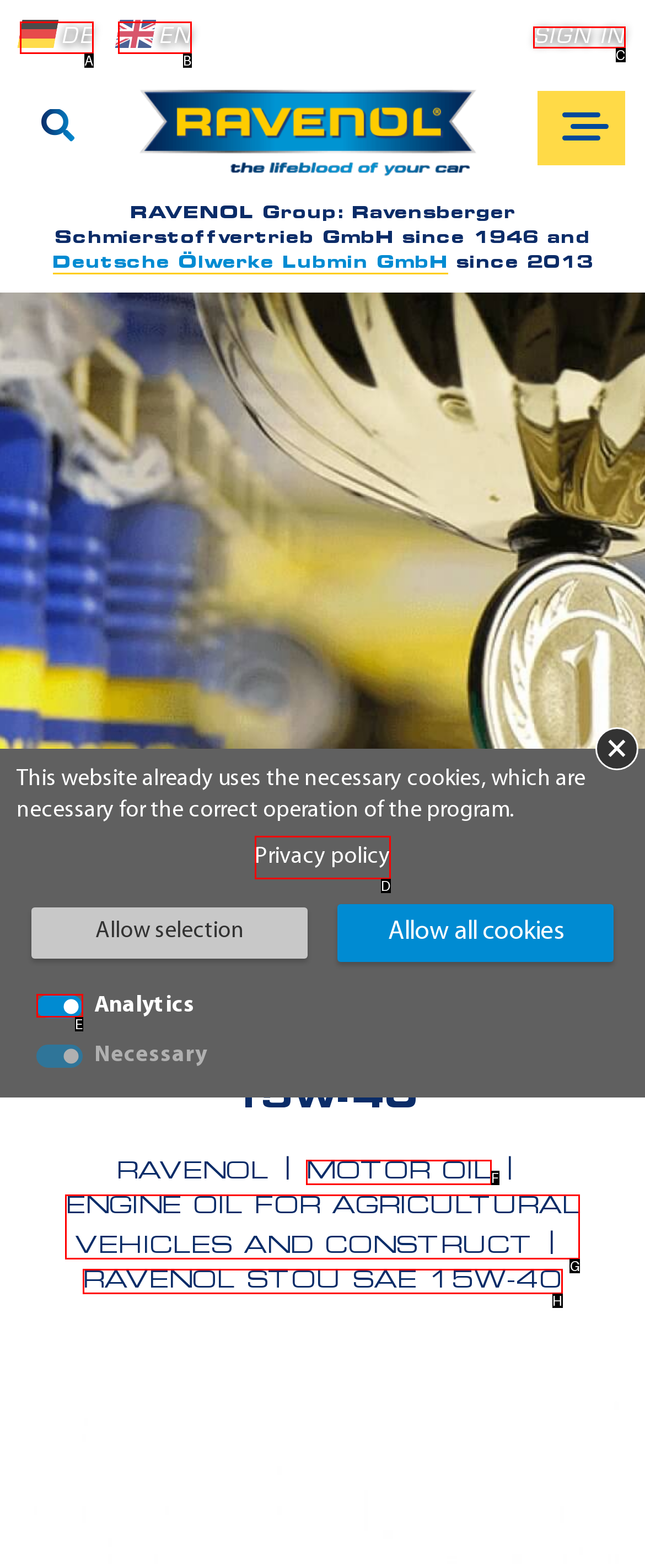From the given choices, indicate the option that best matches: EN
State the letter of the chosen option directly.

B